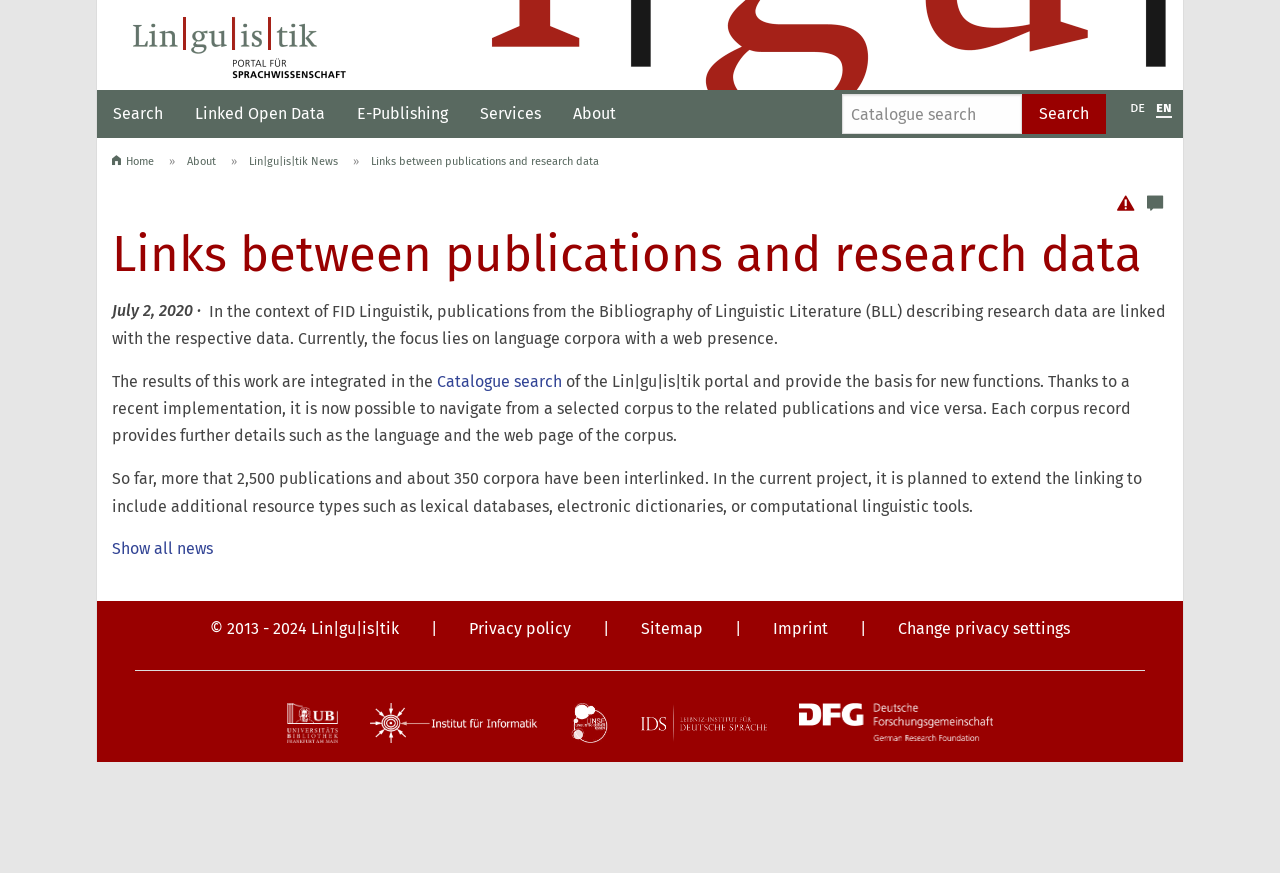Find the bounding box coordinates of the element you need to click on to perform this action: 'Change language to English'. The coordinates should be represented by four float values between 0 and 1, in the format [left, top, right, bottom].

[0.903, 0.116, 0.924, 0.147]